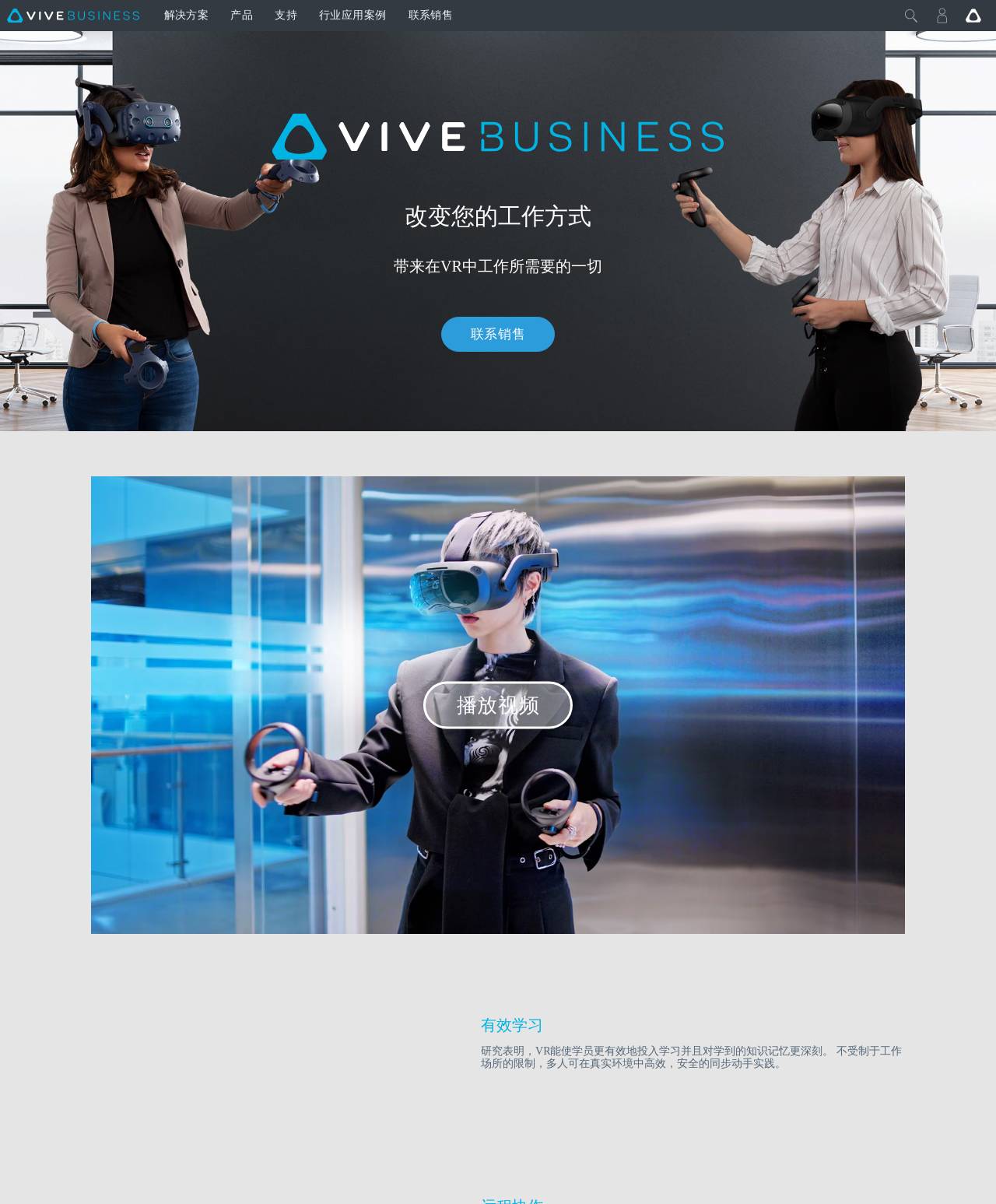Locate and generate the text content of the webpage's heading.

VIVE Business 中国 | 企业级 VR